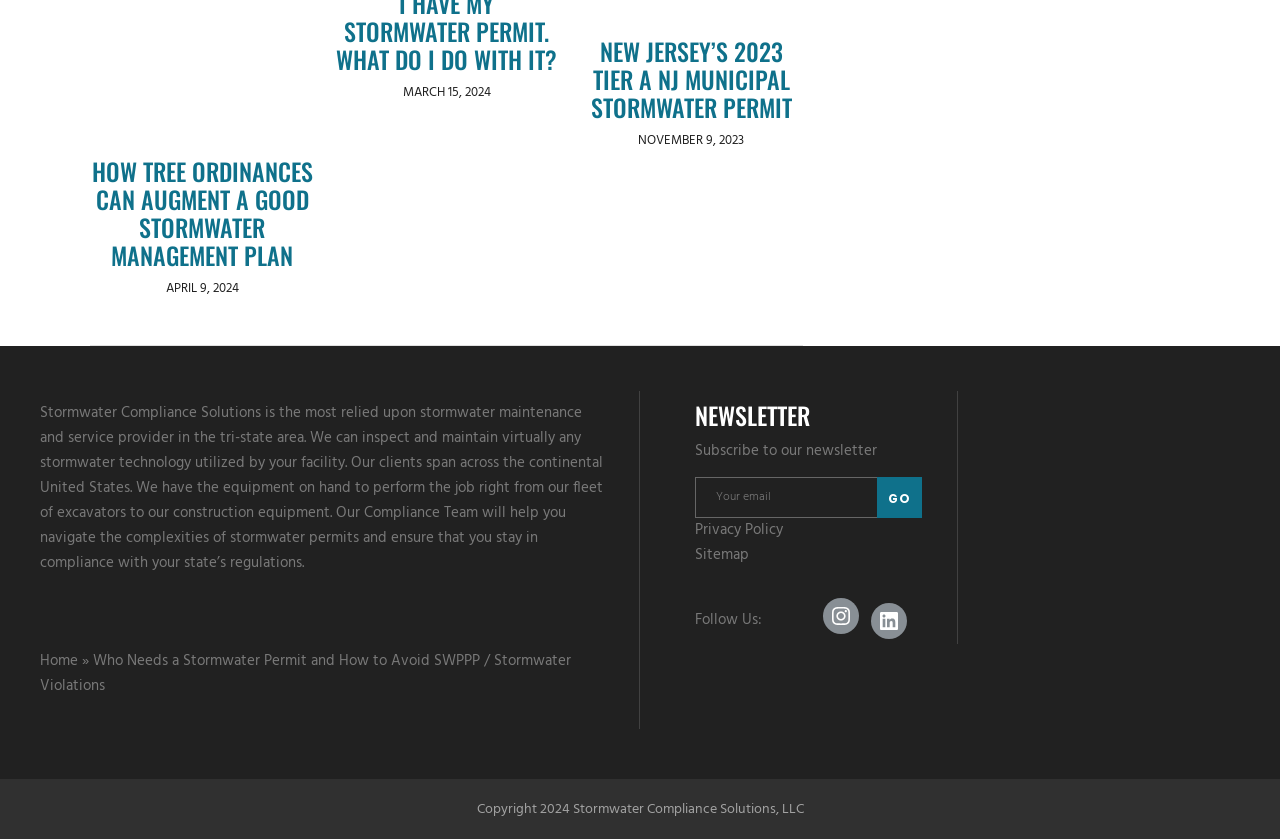Identify the bounding box coordinates of the part that should be clicked to carry out this instruction: "Subscribe to the newsletter".

[0.543, 0.523, 0.685, 0.552]